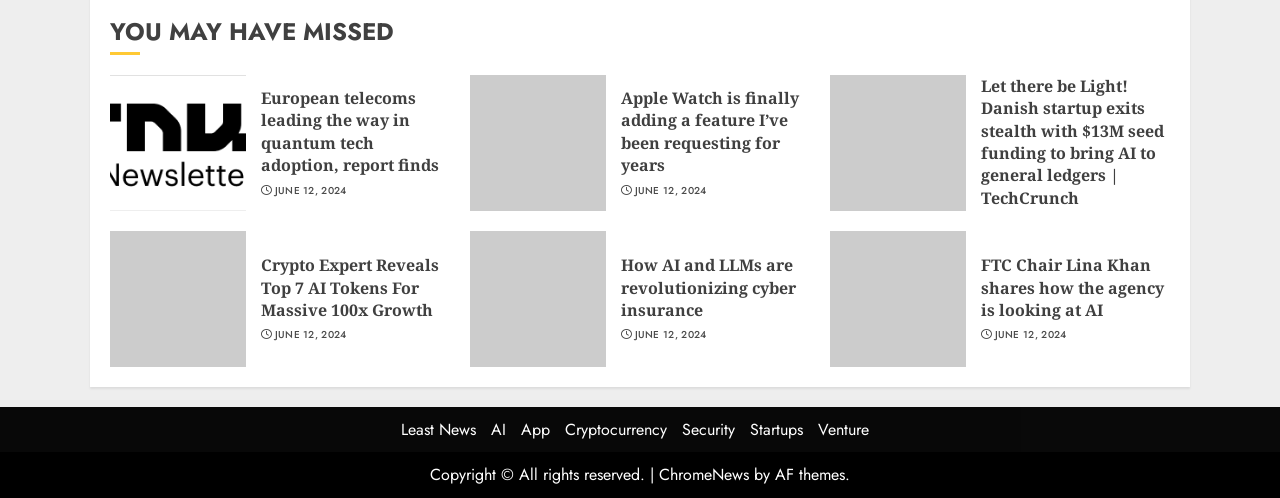Please determine the bounding box coordinates of the element's region to click for the following instruction: "Click on the link to read about European telecoms leading the way in quantum tech adoption".

[0.204, 0.175, 0.352, 0.354]